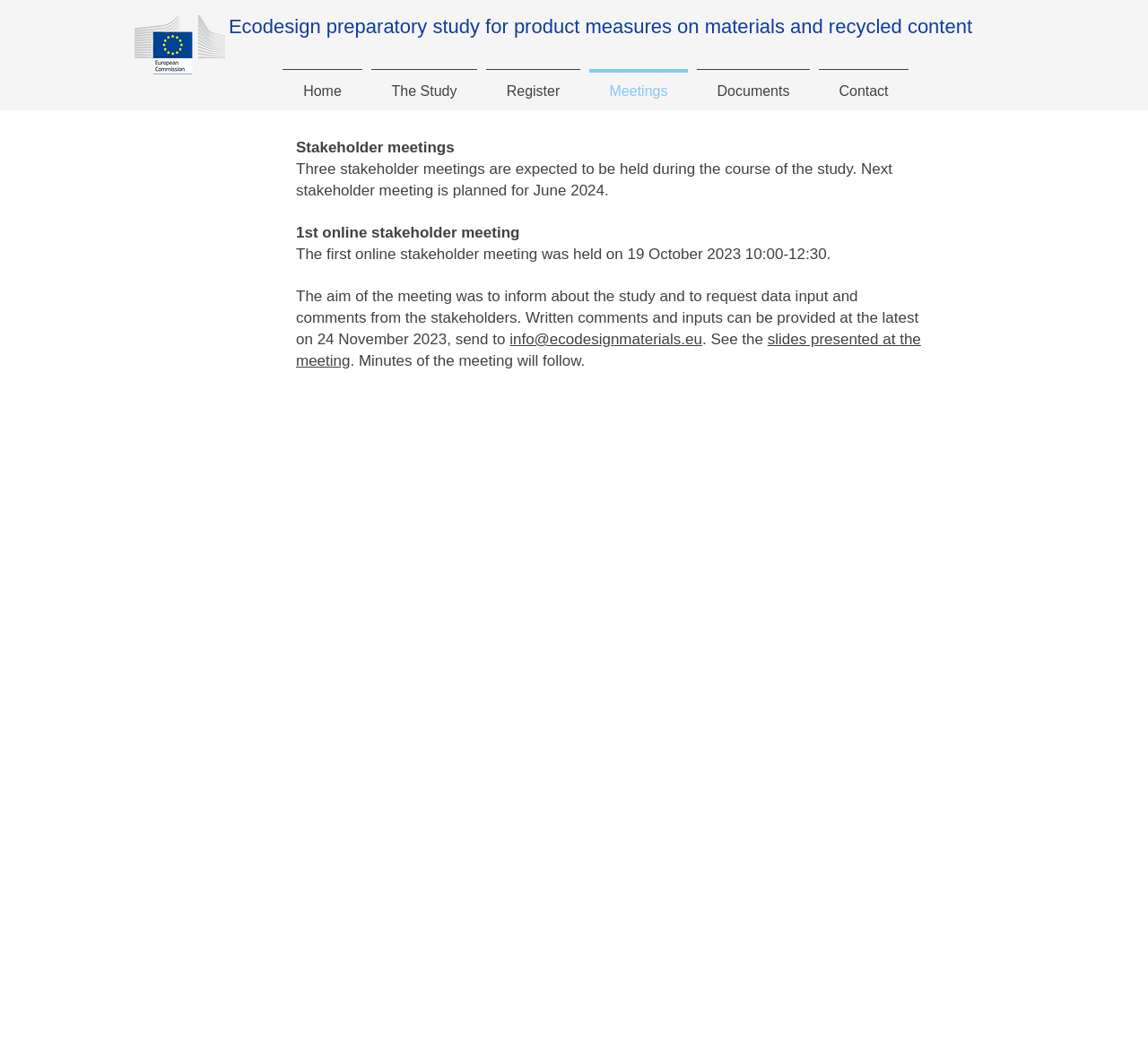Determine the bounding box coordinates for the area that should be clicked to carry out the following instruction: "Click the Register link".

[0.42, 0.066, 0.509, 0.092]